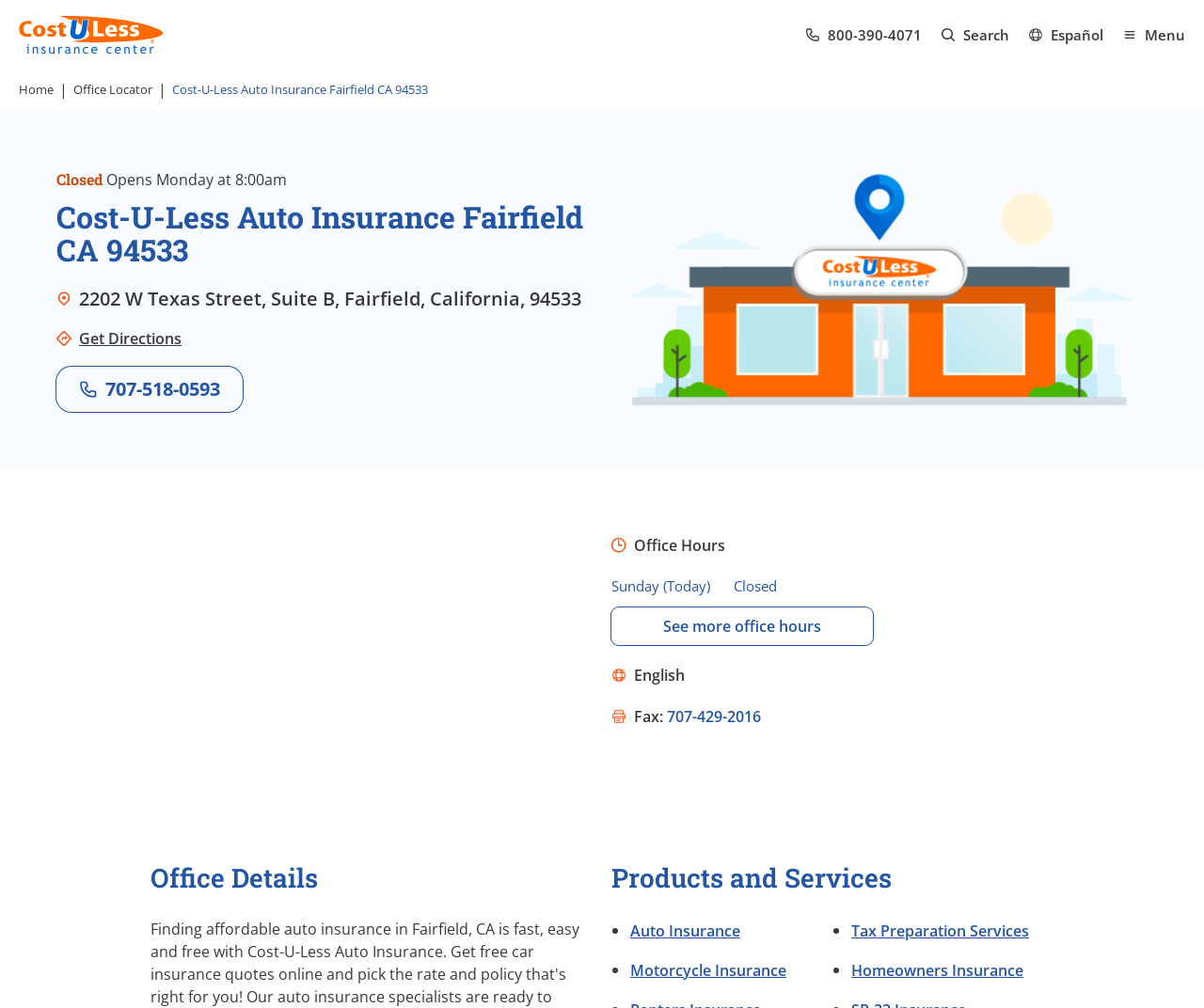Identify the bounding box coordinates of the clickable region necessary to fulfill the following instruction: "Get directions to the office". The bounding box coordinates should be four float numbers between 0 and 1, i.e., [left, top, right, bottom].

[0.066, 0.325, 0.151, 0.346]